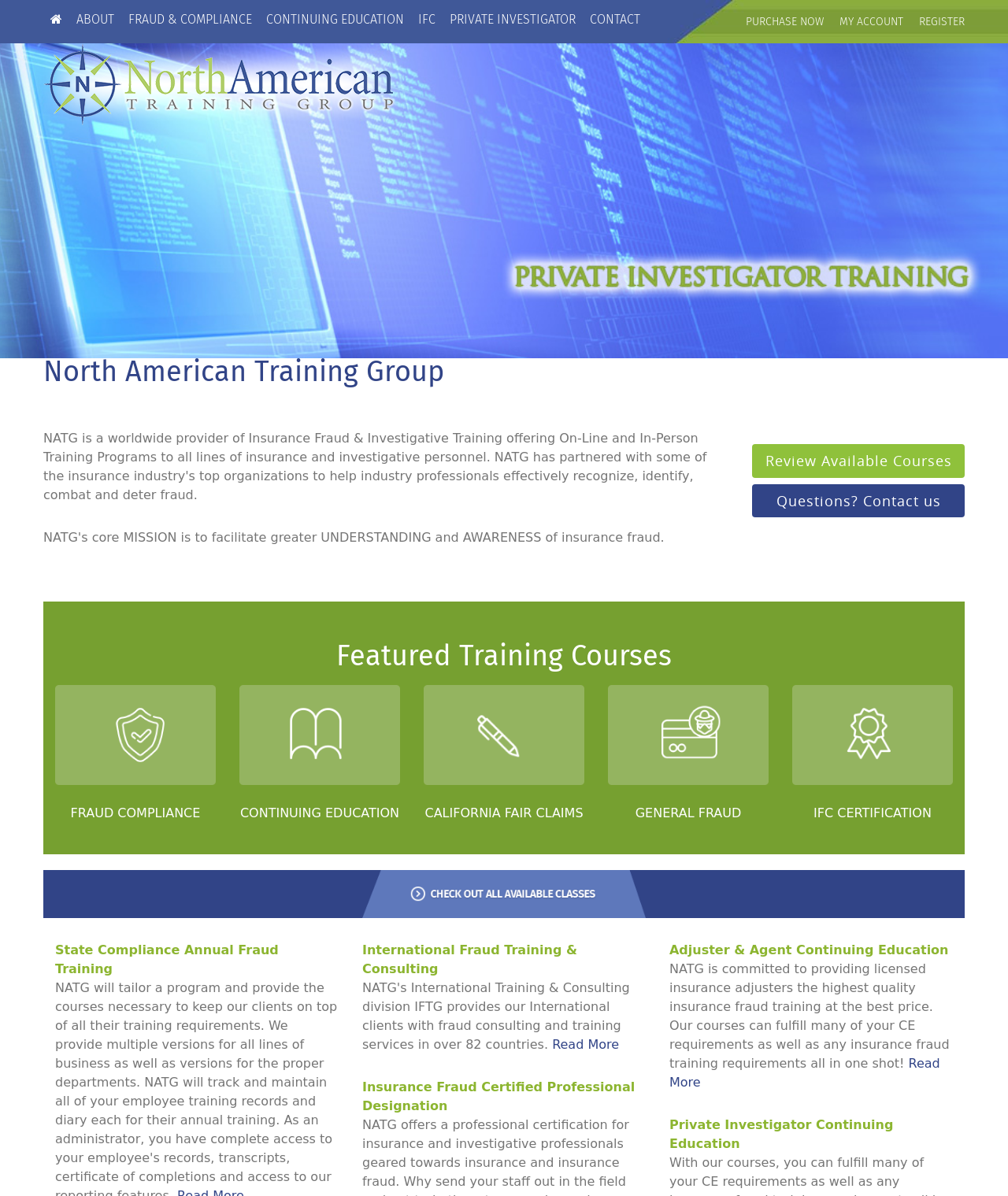Can you determine the bounding box coordinates of the area that needs to be clicked to fulfill the following instruction: "Click on the REVIEW AVAILABLE COURSES link"?

[0.746, 0.371, 0.957, 0.399]